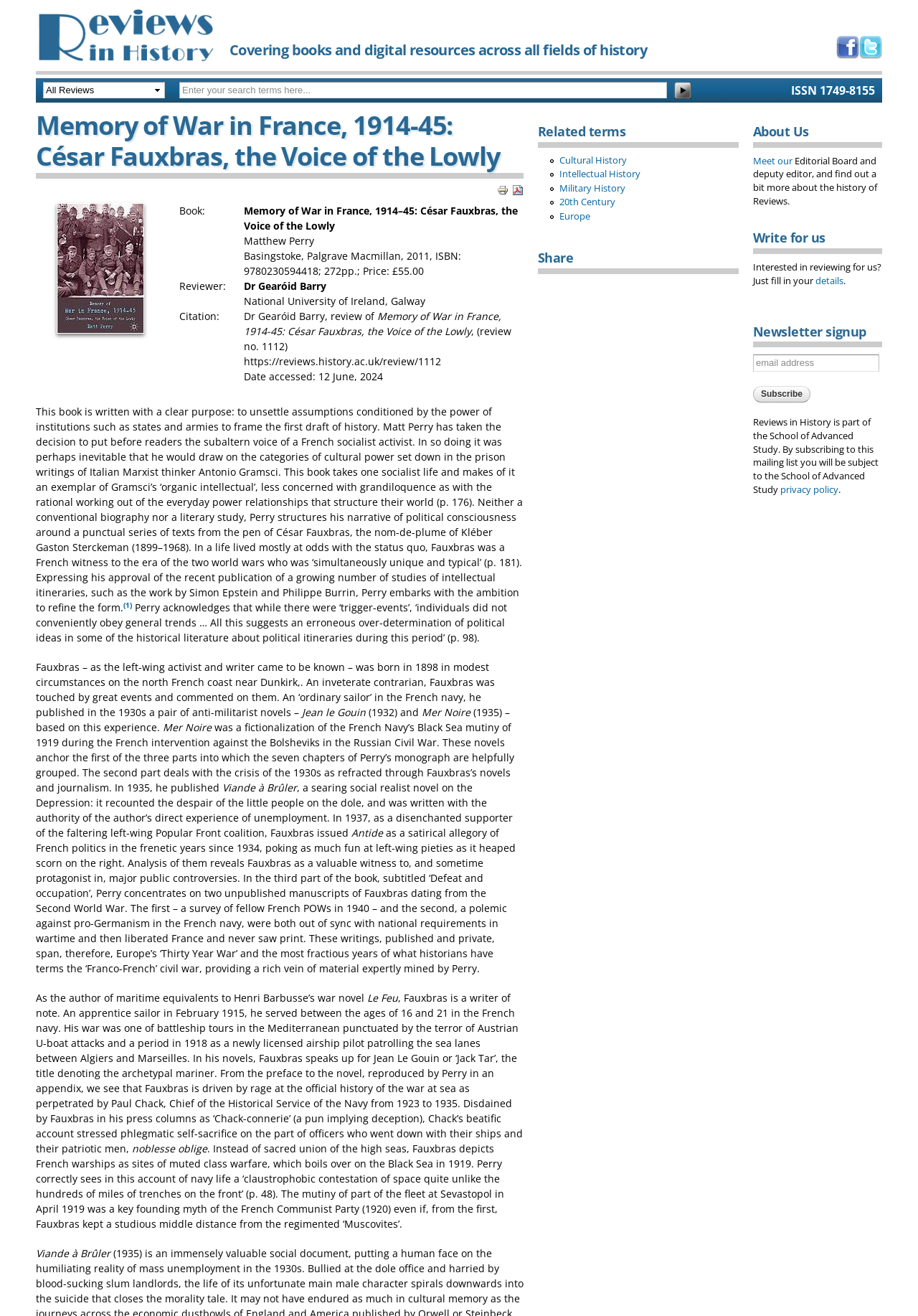Examine the image carefully and respond to the question with a detailed answer: 
What is the publisher of the book?

The publisher of the book can be found in the text 'Basingstoke, Palgrave Macmillan,' which is located in the middle of the webpage.